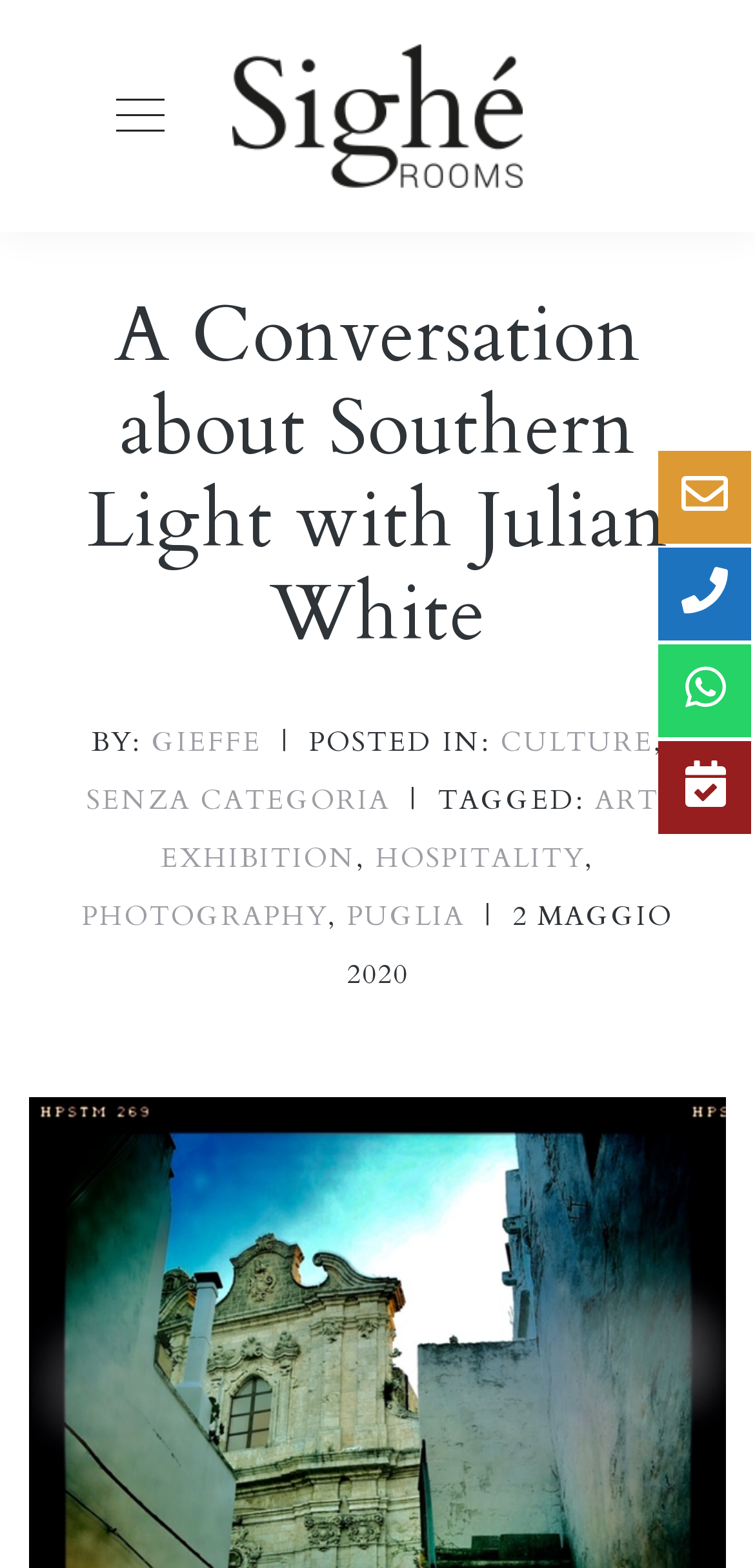Create a detailed summary of the webpage's content and design.

The webpage is about a conversation with Julian White, titled "A Conversation about Southern Light with Julian White - Sighé Rooms". At the top, there are two links, one empty and the other with the text "Sighé Rooms", accompanied by an image with the same name. 

Below the links, there is a header section that spans almost the entire width of the page. Within this section, the main title "A Conversation about Southern Light with Julian White" is prominently displayed. 

Underneath the title, there is a section with several links and static text elements. The text "BY:" is followed by a link to "GIEFFE". Next to it, the text "POSTED IN:" is followed by a link to "CULTURE" and another link to "SENZA CATEGORIA". 

Further down, there is a section with the text "TAGGED:", followed by several links to categories such as "ART", "EXHIBITION", "HOSPITALITY", "PHOTOGRAPHY", and "PUGLIA". Each category is separated by a comma. 

At the bottom of this section, there is a date "2 MAGGIO 2020" displayed. The overall structure of the webpage is organized, with clear headings and concise text, and includes several links to related categories and topics.